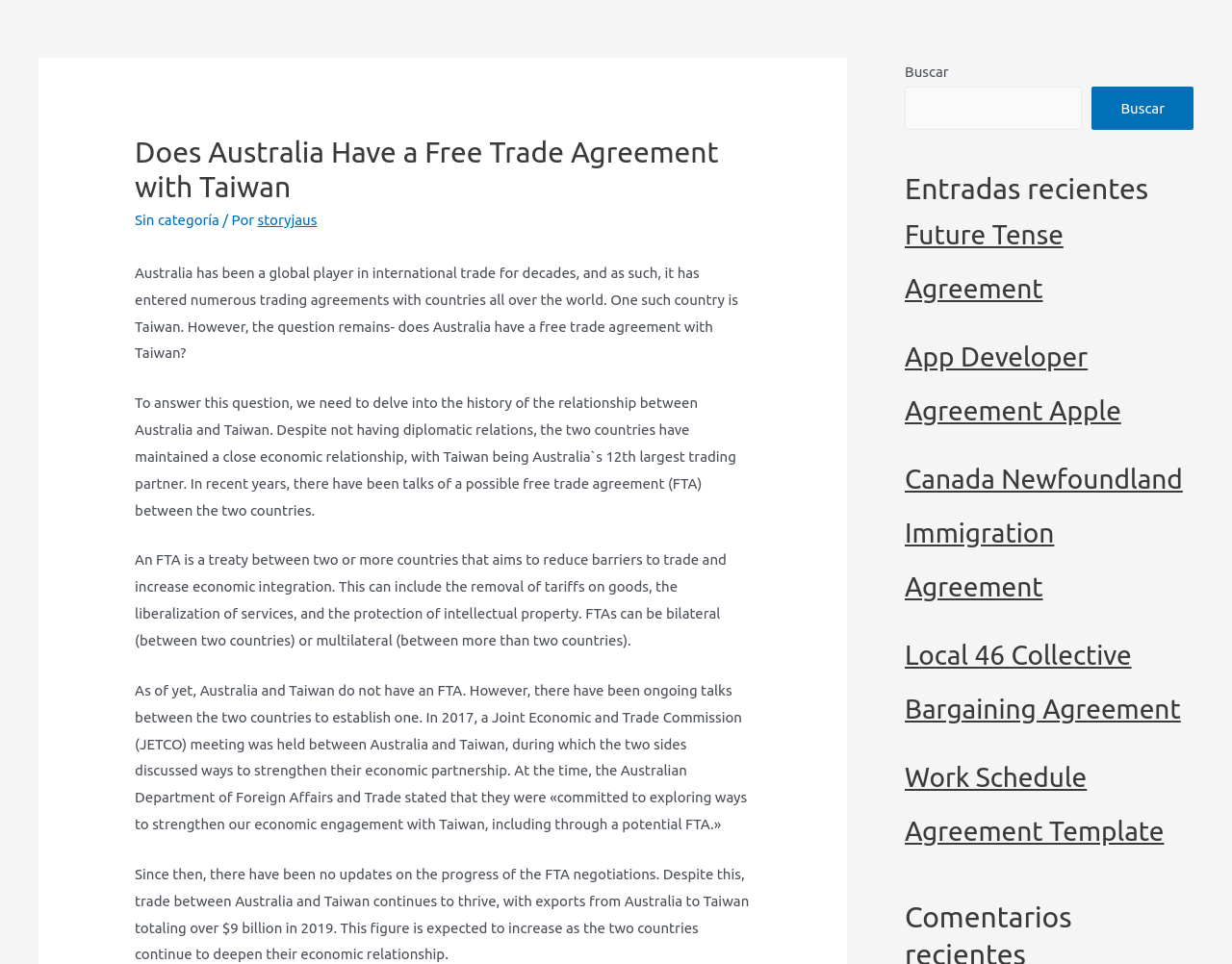Determine the bounding box coordinates of the UI element that matches the following description: "Work Schedule Agreement Template". The coordinates should be four float numbers between 0 and 1 in the format [left, top, right, bottom].

[0.734, 0.79, 0.945, 0.877]